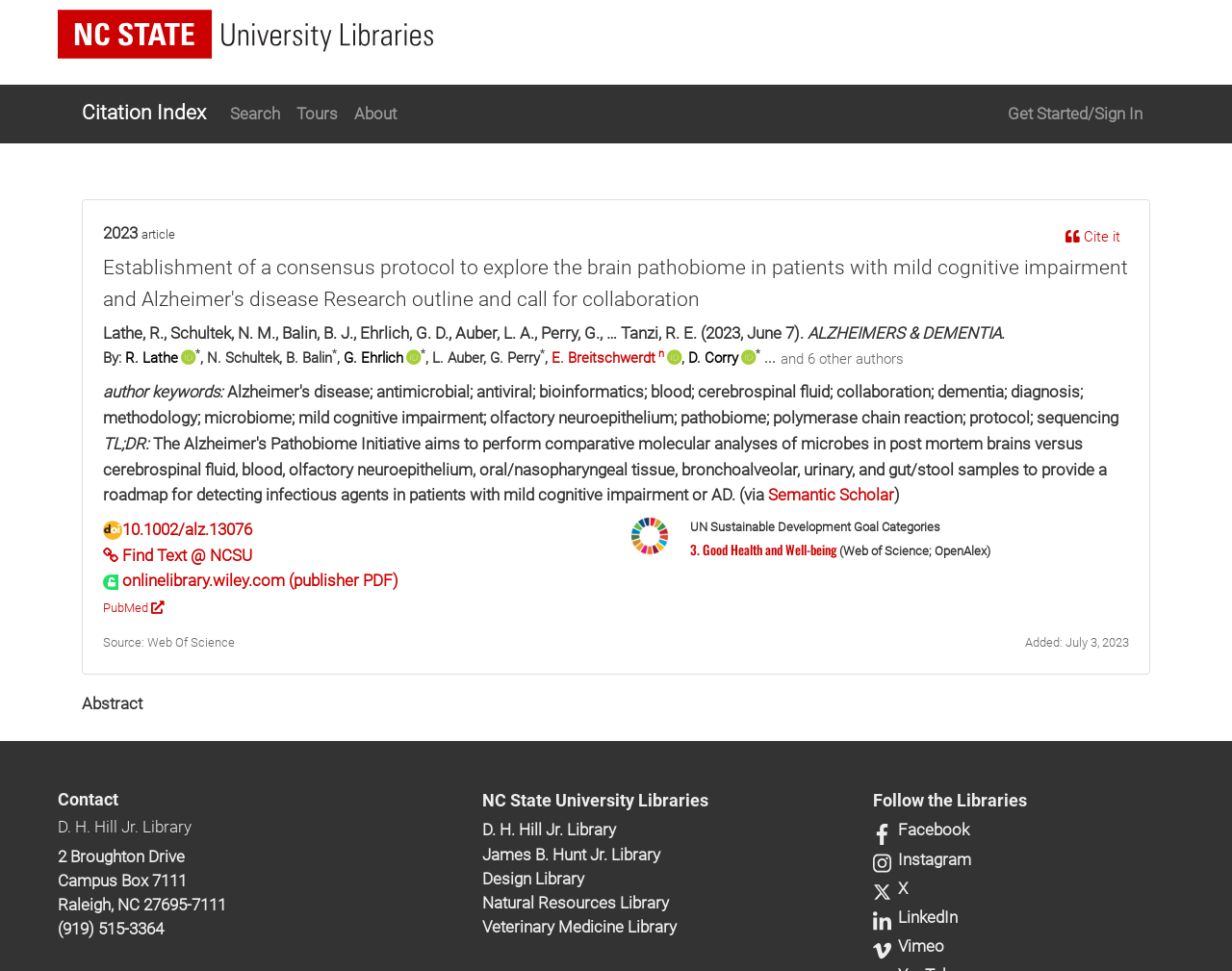Could you determine the bounding box coordinates of the clickable element to complete the instruction: "Click on the 'Go!' button"? Provide the coordinates as four float numbers between 0 and 1, i.e., [left, top, right, bottom].

None